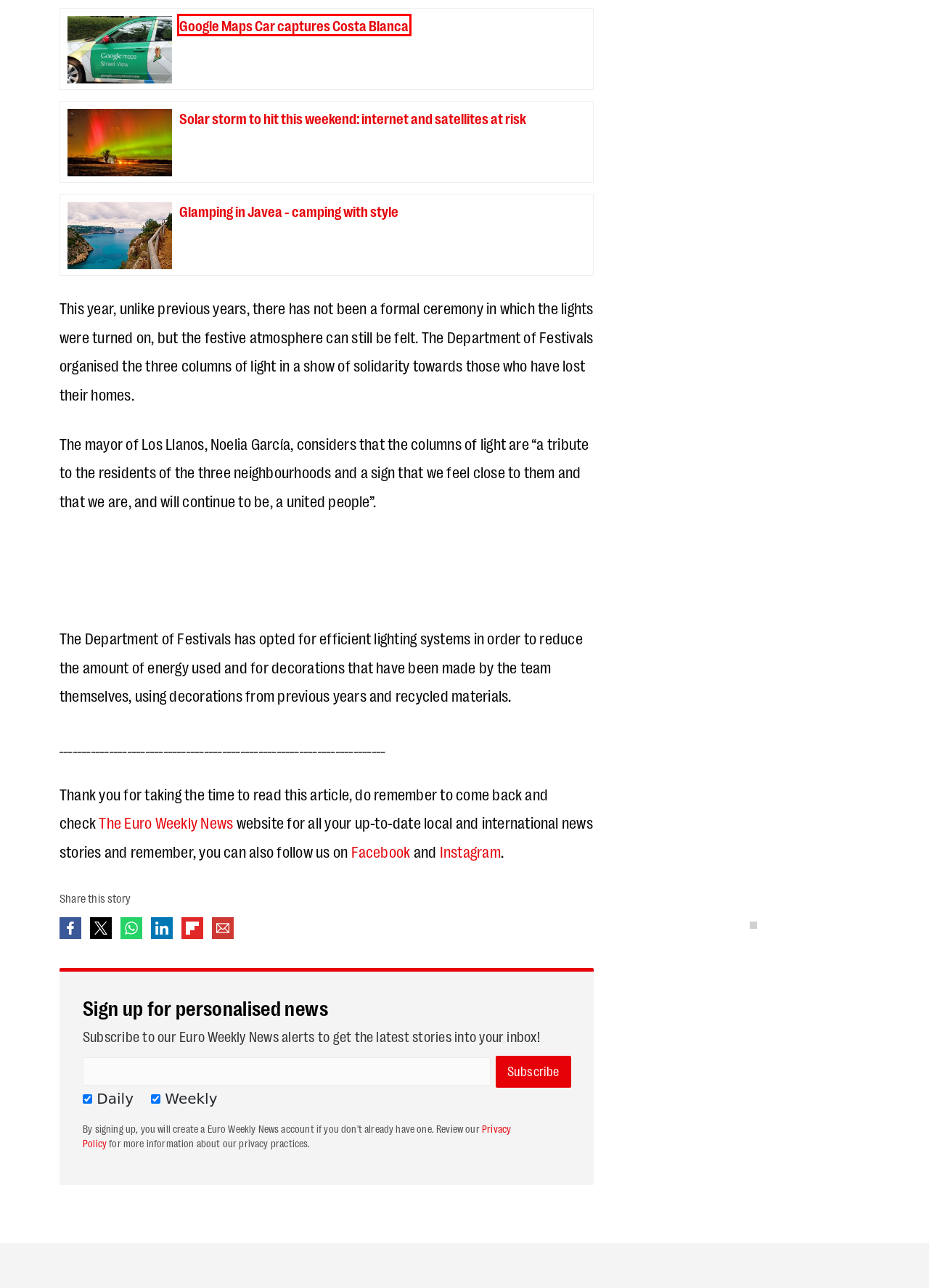Examine the screenshot of a webpage with a red bounding box around a UI element. Select the most accurate webpage description that corresponds to the new page after clicking the highlighted element. Here are the choices:
A. Solar storm to hit this weekend: internet and satellites at risk « Euro Weekly News
B. The latest Spanish news in English
C. Category: Canary Islands « Euro Weekly News
D. Euro Weekly News – leading English language newspaper in Spain
E. Google Maps Car captures Costa Blanca « Euro Weekly News
F. Glamping in Javea - camping with style « Euro Weekly News
G. MiColchón masters of rest continue to expand « Euro Weekly News
H. Dawn of the Dead « Euro Weekly News

E